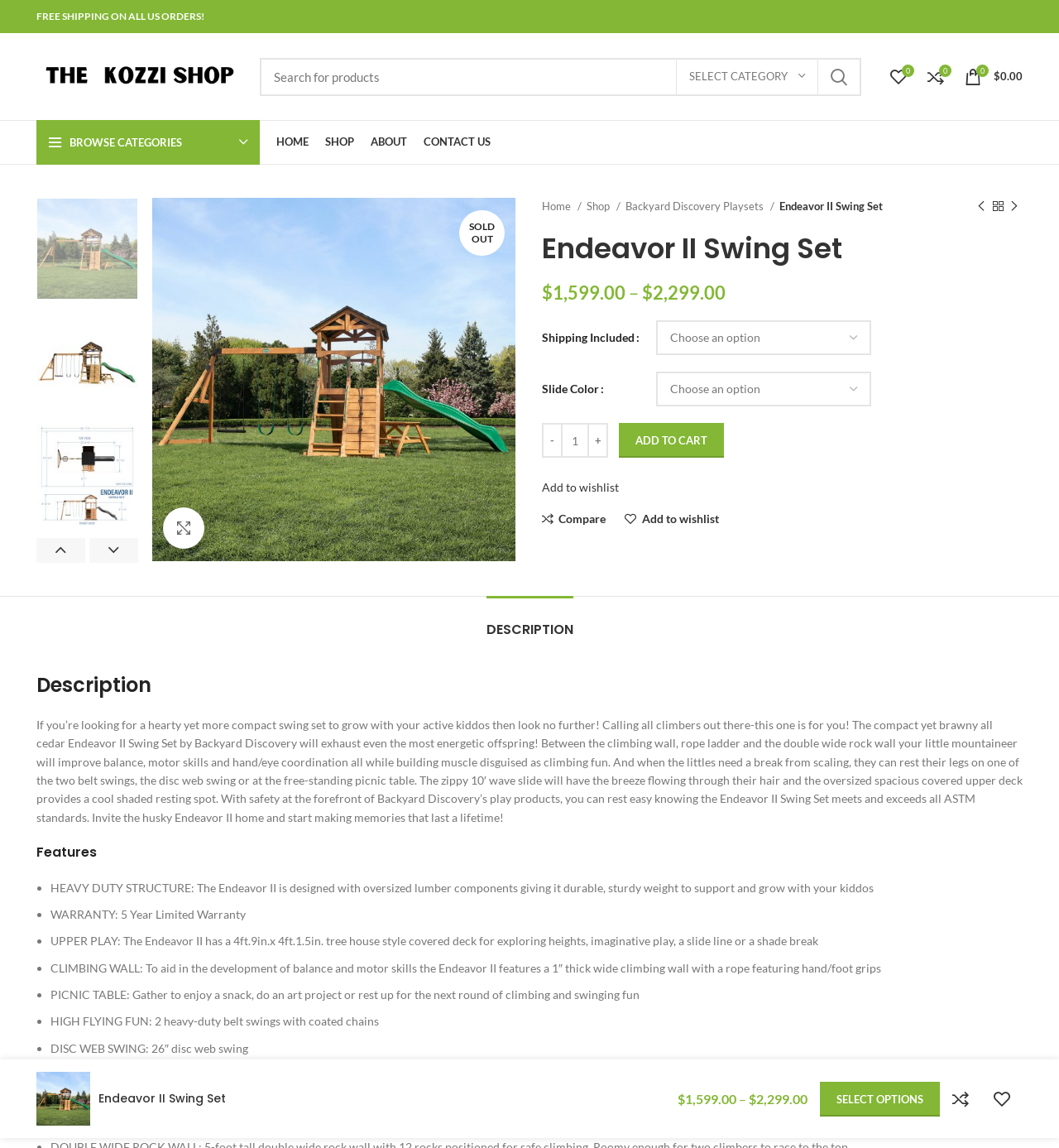How many belt swings are included in the Endeavor II Swing Set?
Examine the image closely and answer the question with as much detail as possible.

The product description mentions that the Endeavor II Swing Set includes 'two belt swings', which are part of the play features for kids.